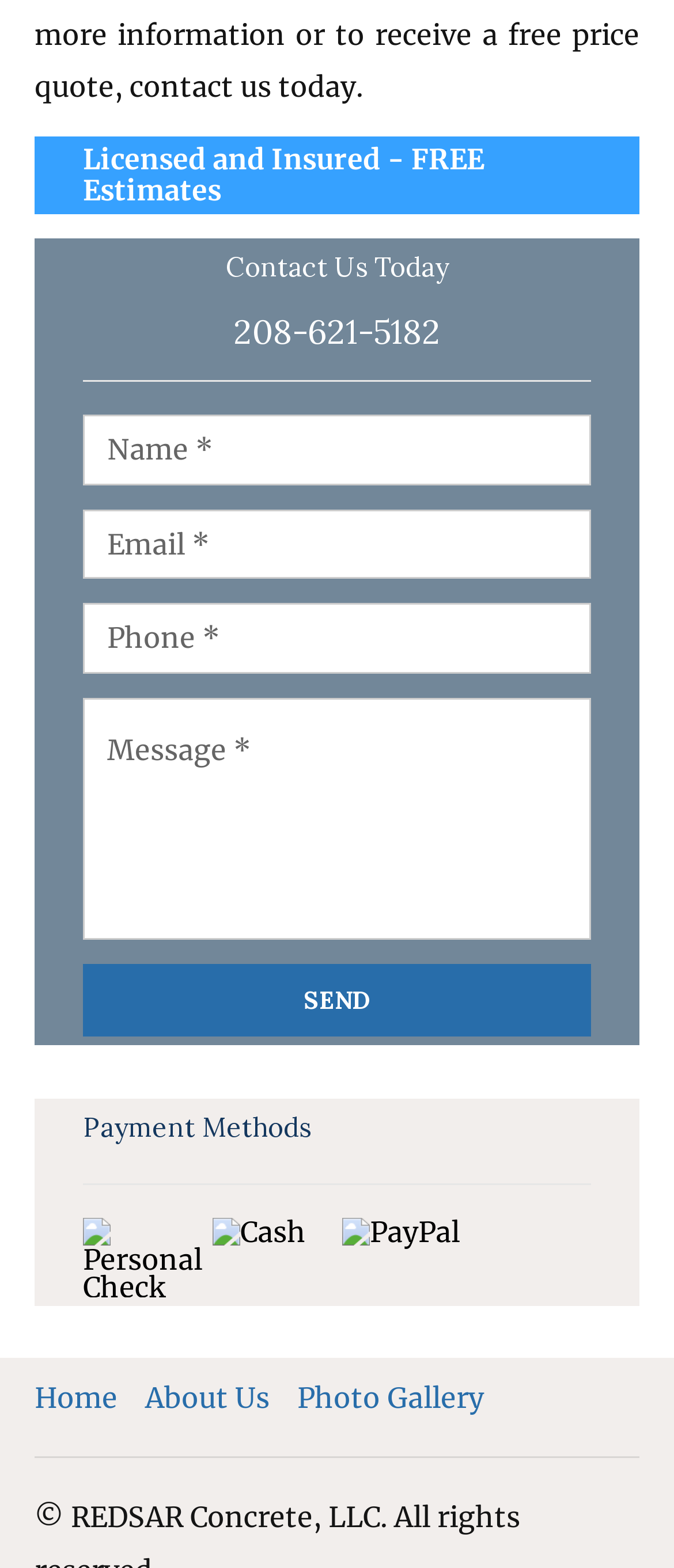Pinpoint the bounding box coordinates of the element to be clicked to execute the instruction: "Call the phone number".

[0.346, 0.197, 0.654, 0.226]